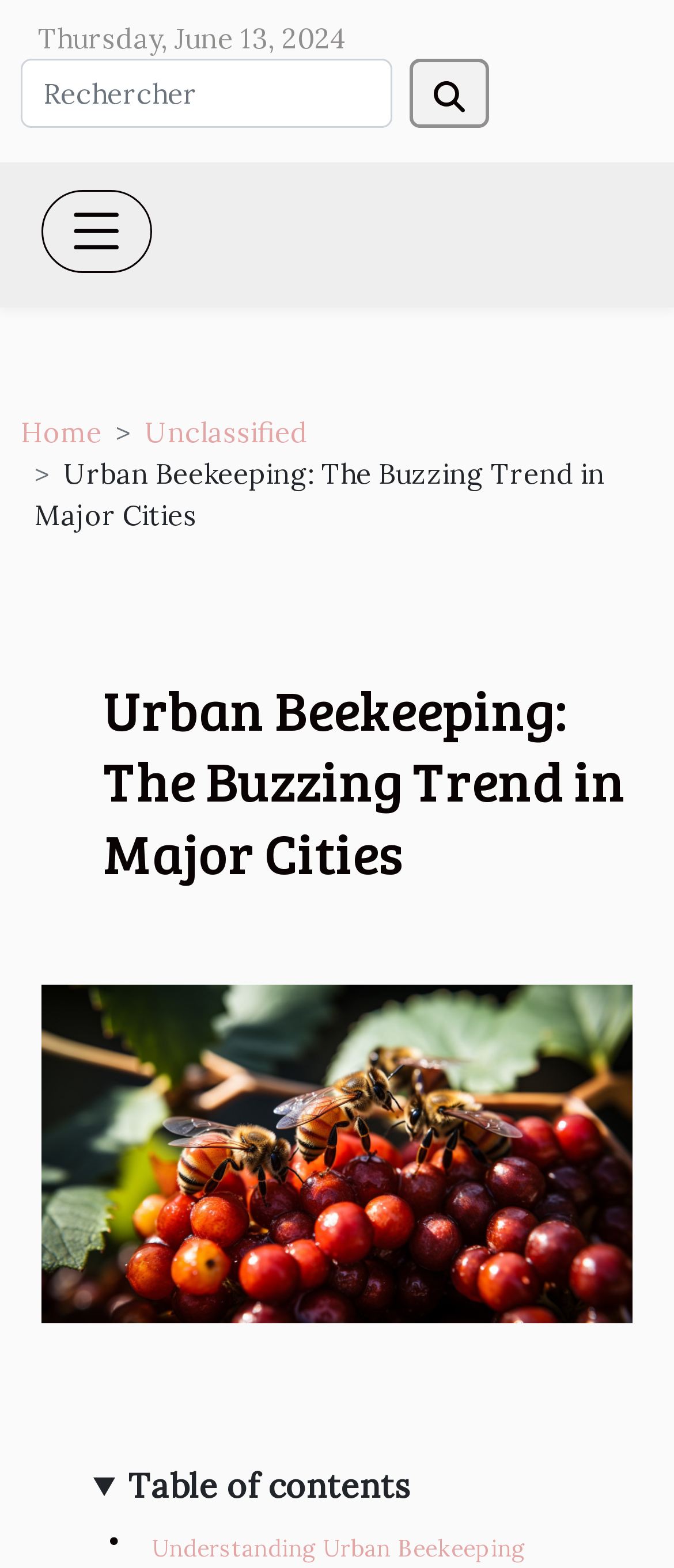Provide the bounding box for the UI element matching this description: "+".

None